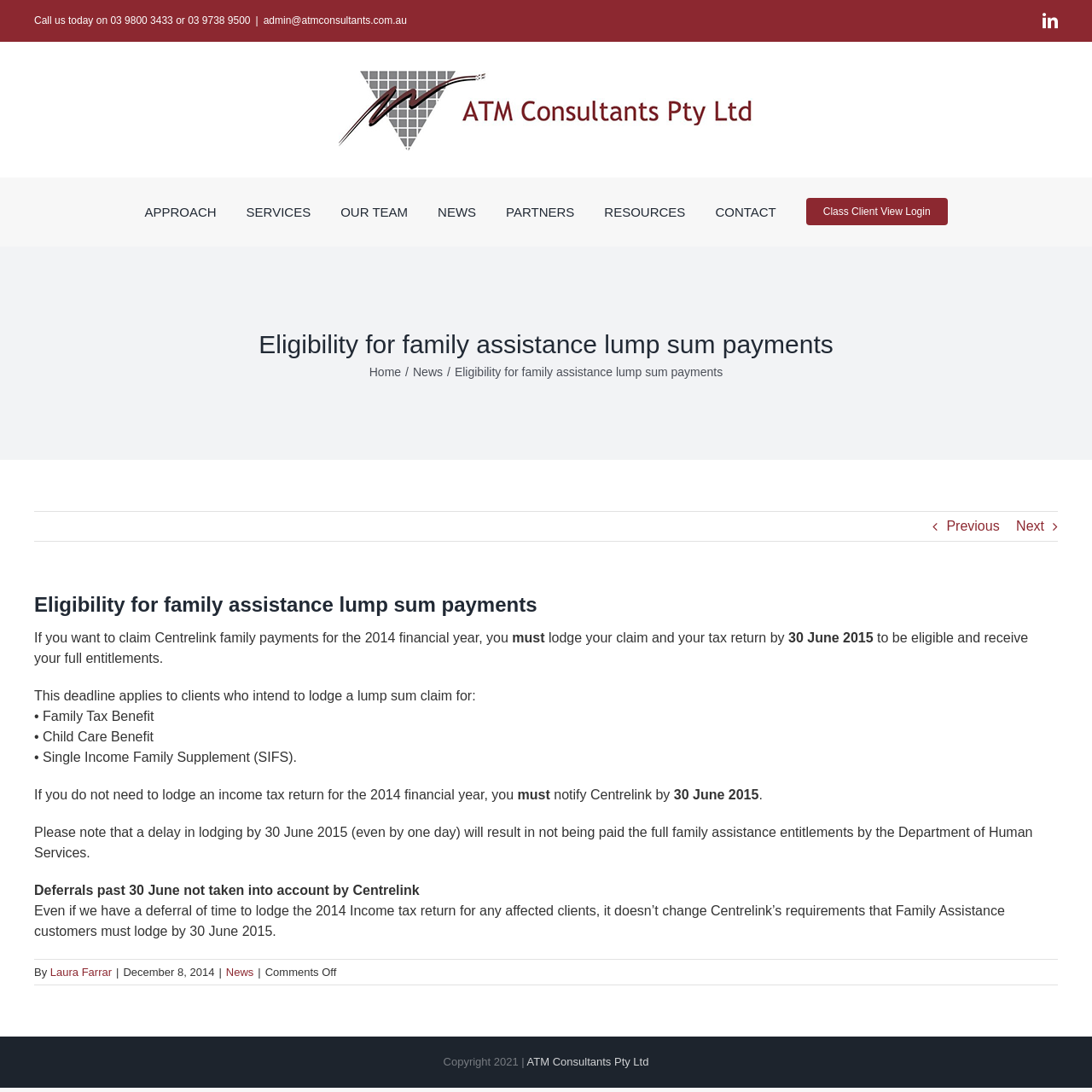Who wrote the article?
Give a one-word or short phrase answer based on the image.

Laura Farrar